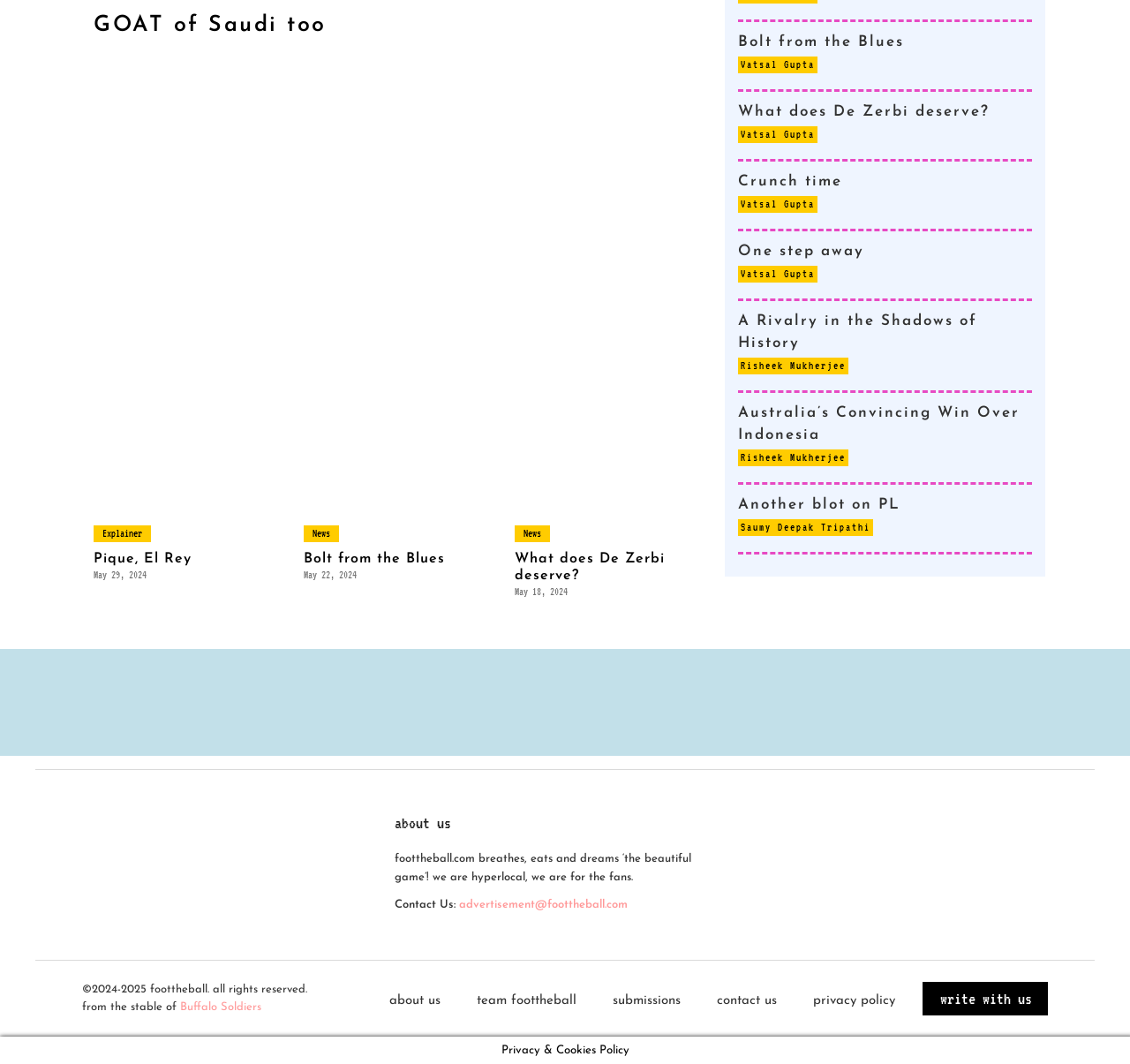Please answer the following question using a single word or phrase: 
What is the date of the 'Bolt from the Blues' article?

May 22, 2024